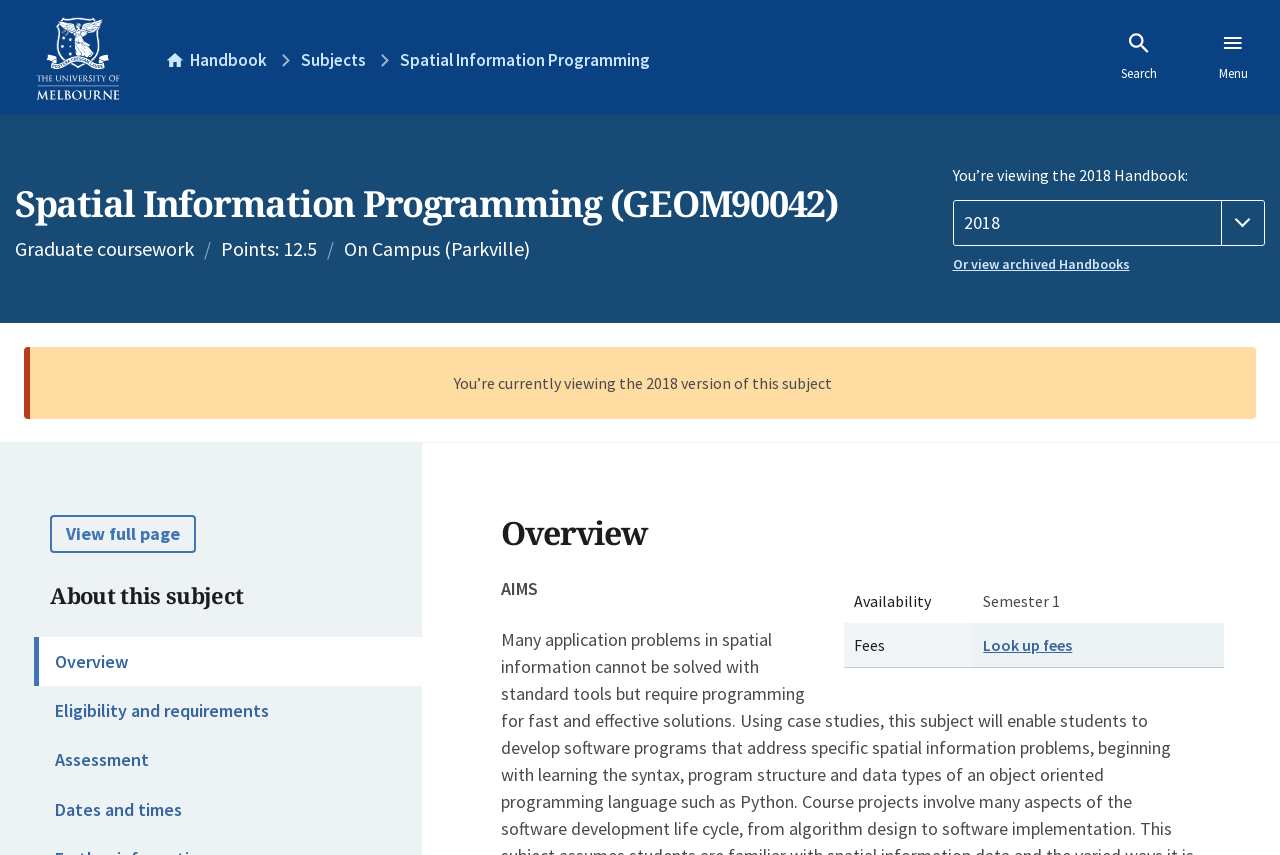Please find the bounding box coordinates of the element that must be clicked to perform the given instruction: "Search". The coordinates should be four float numbers from 0 to 1, i.e., [left, top, right, bottom].

[0.856, 0.037, 0.923, 0.098]